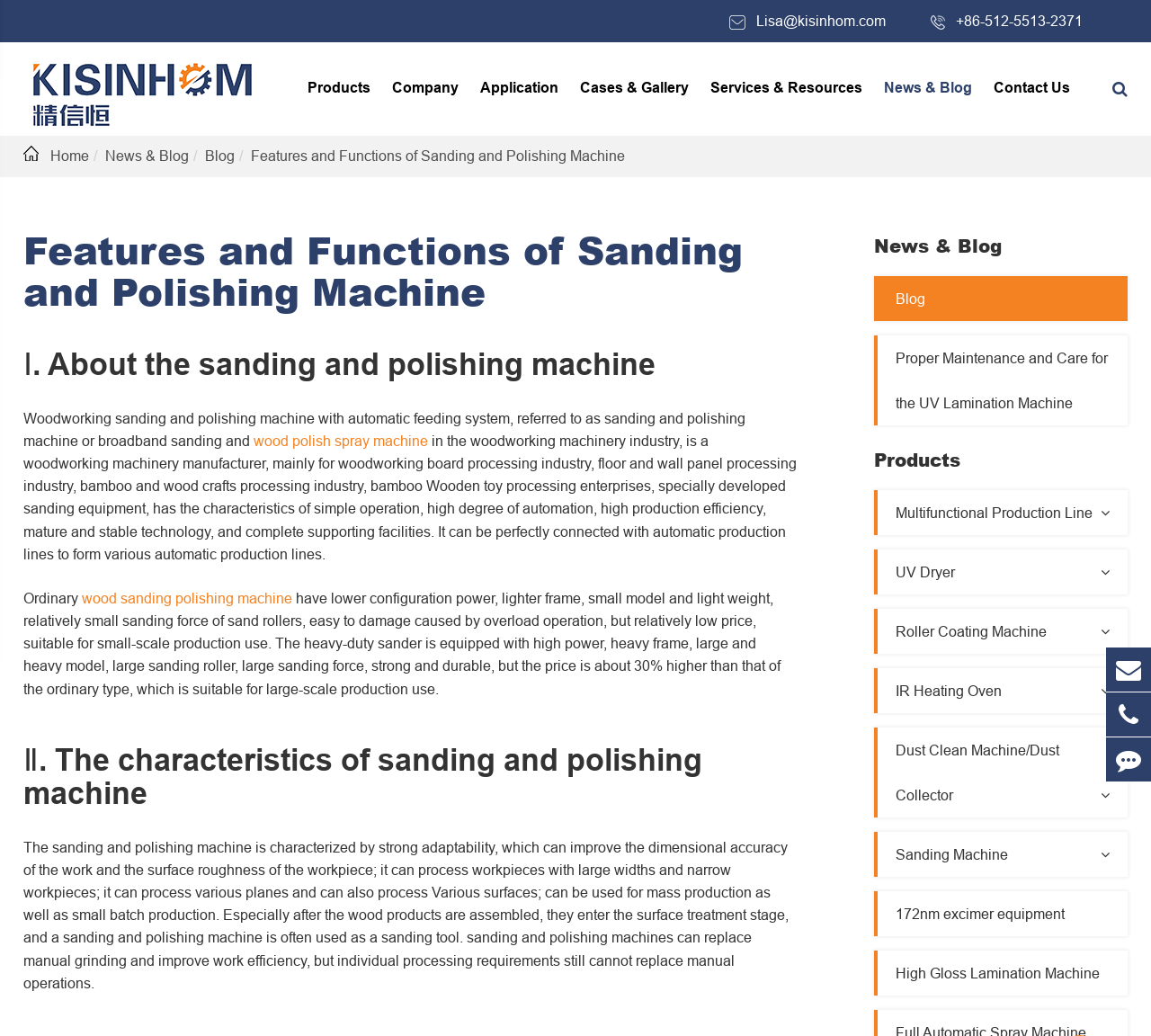What is the main heading displayed on the webpage? Please provide the text.

Features and Functions of Sanding and Polishing Machine